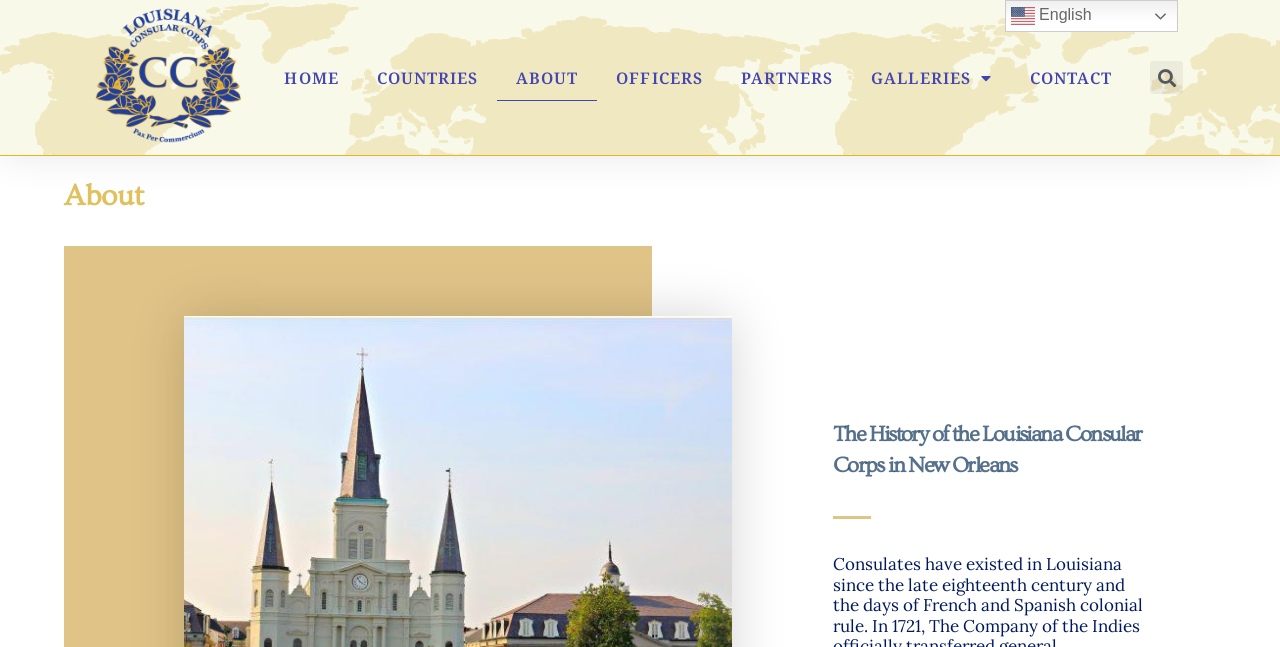Please identify the bounding box coordinates of the element I need to click to follow this instruction: "Learn about 'Domino Storage'".

None